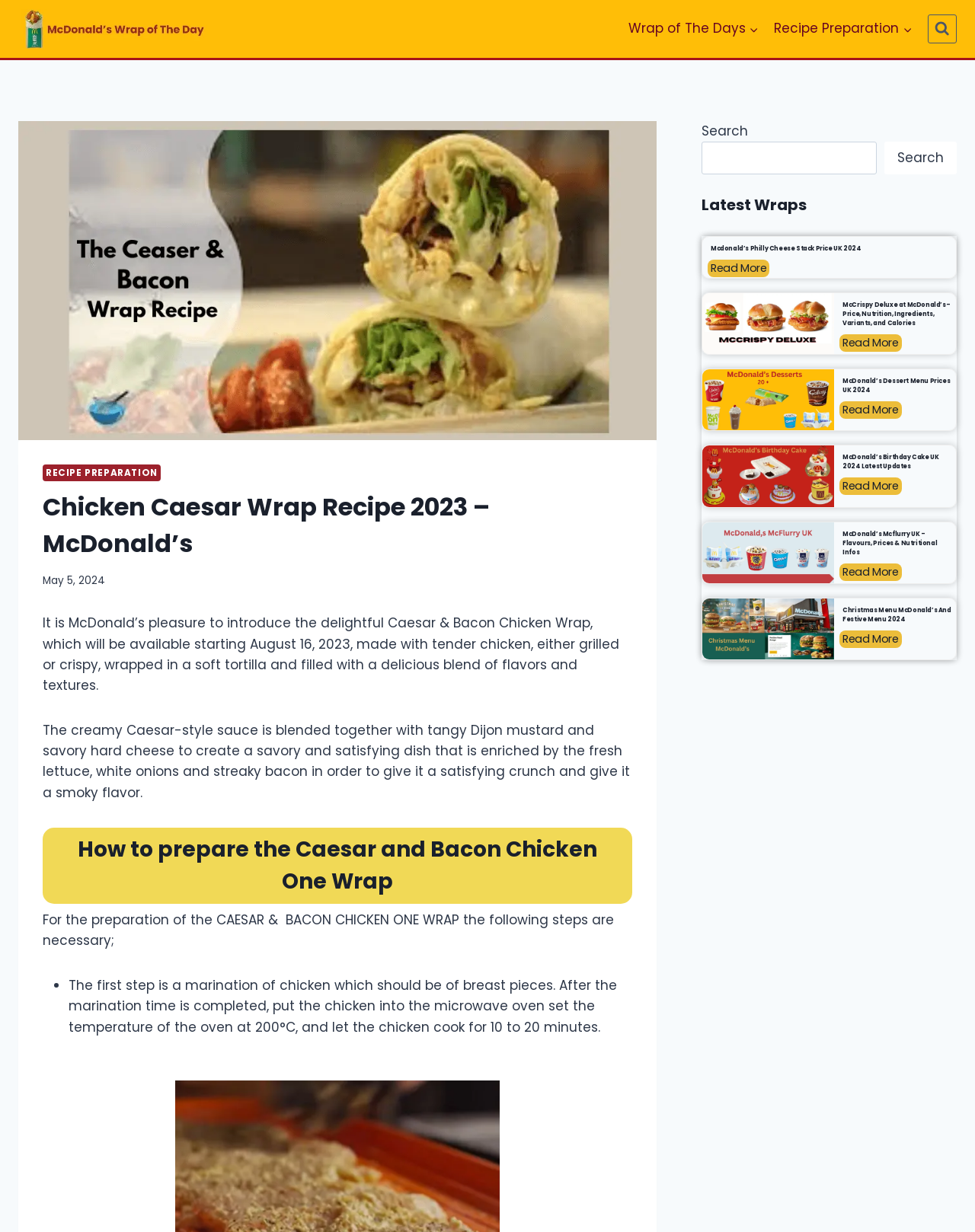Please identify the bounding box coordinates of the element's region that needs to be clicked to fulfill the following instruction: "Read more about McDonald’s Philly Cheese Stack Price UK 2024". The bounding box coordinates should consist of four float numbers between 0 and 1, i.e., [left, top, right, bottom].

[0.726, 0.211, 0.789, 0.225]